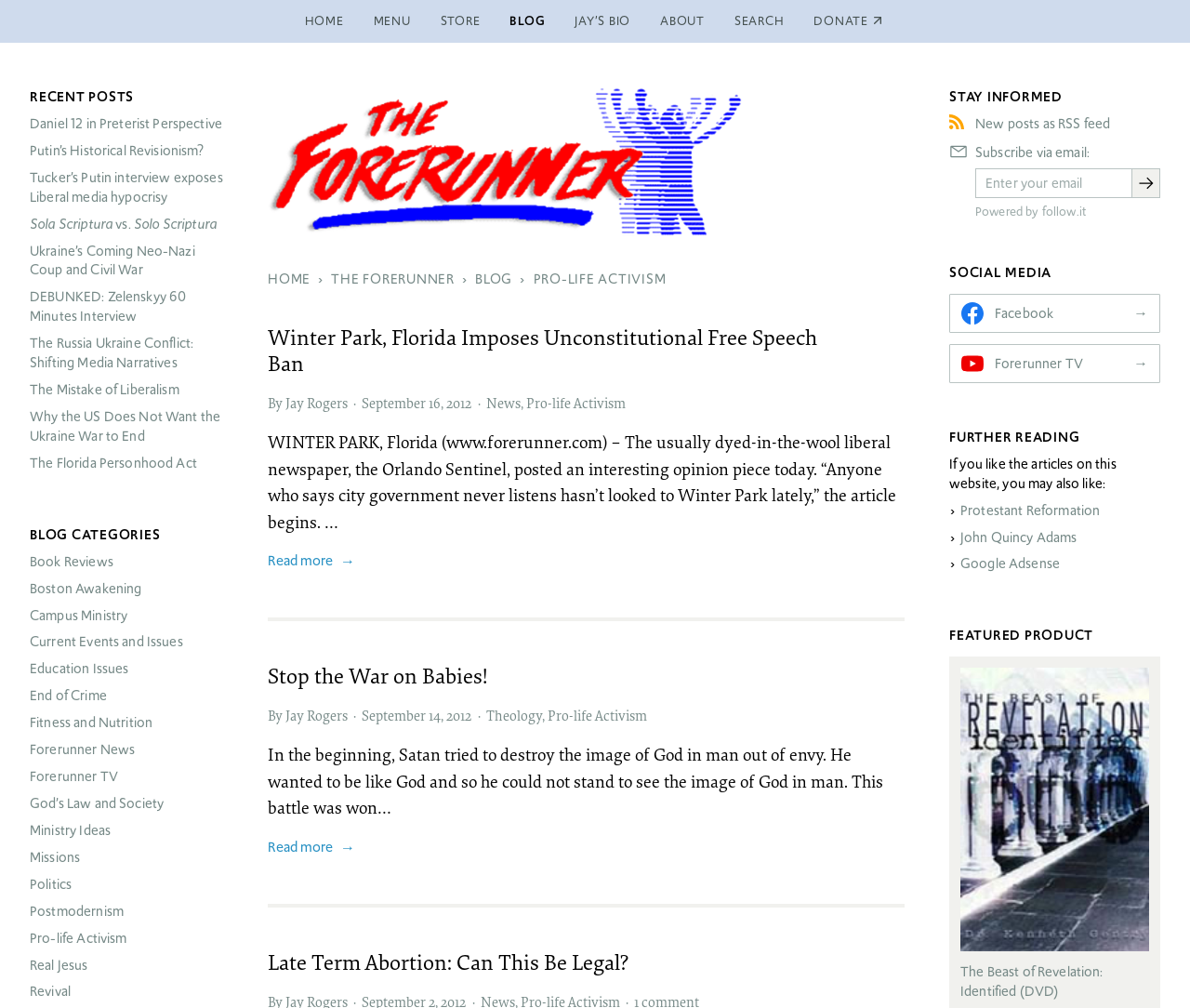Determine the bounding box coordinates for the HTML element mentioned in the following description: "News". The coordinates should be a list of four floats ranging from 0 to 1, represented as [left, top, right, bottom].

[0.408, 0.389, 0.437, 0.409]